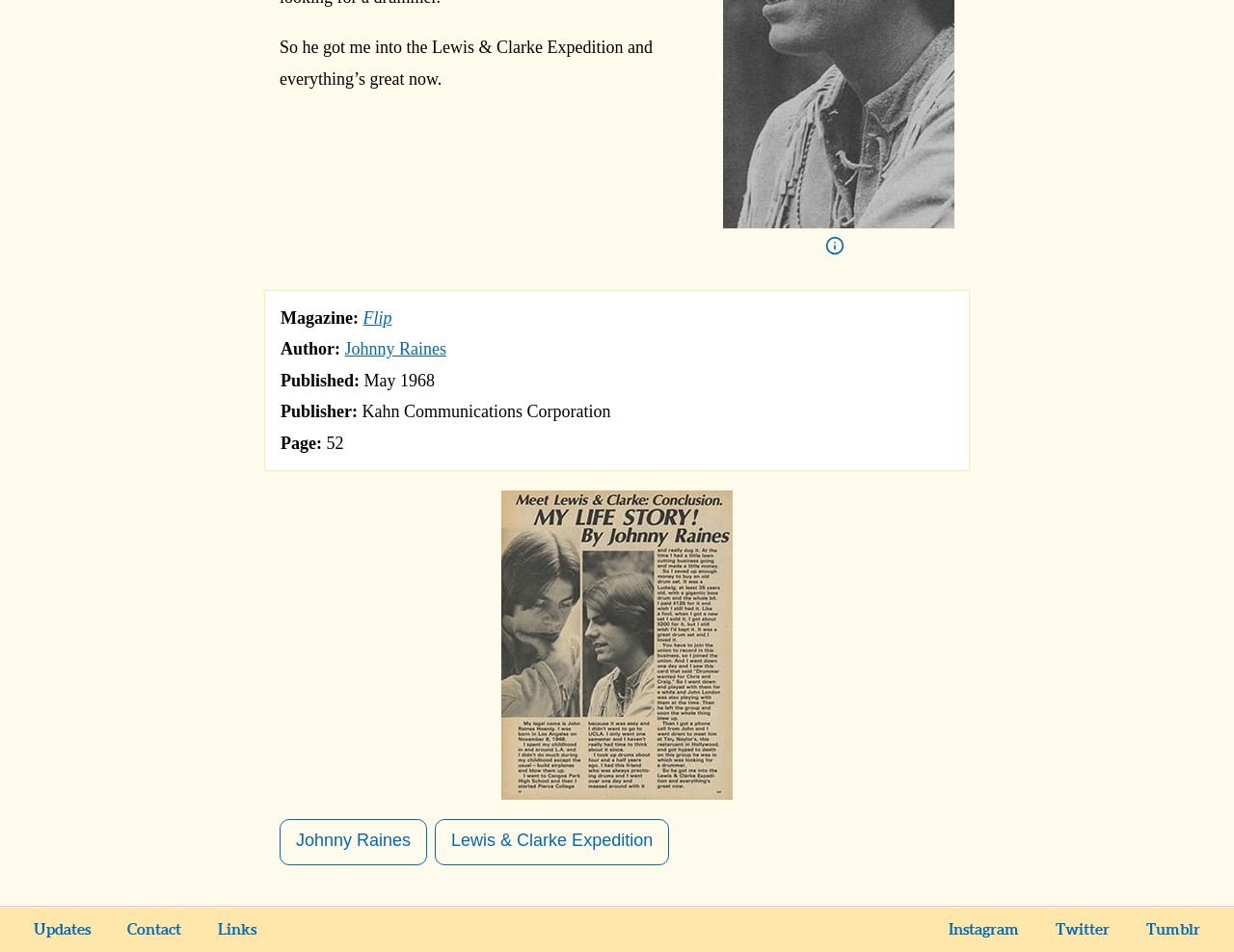Please reply to the following question with a single word or a short phrase:
What is the page number of the article?

52